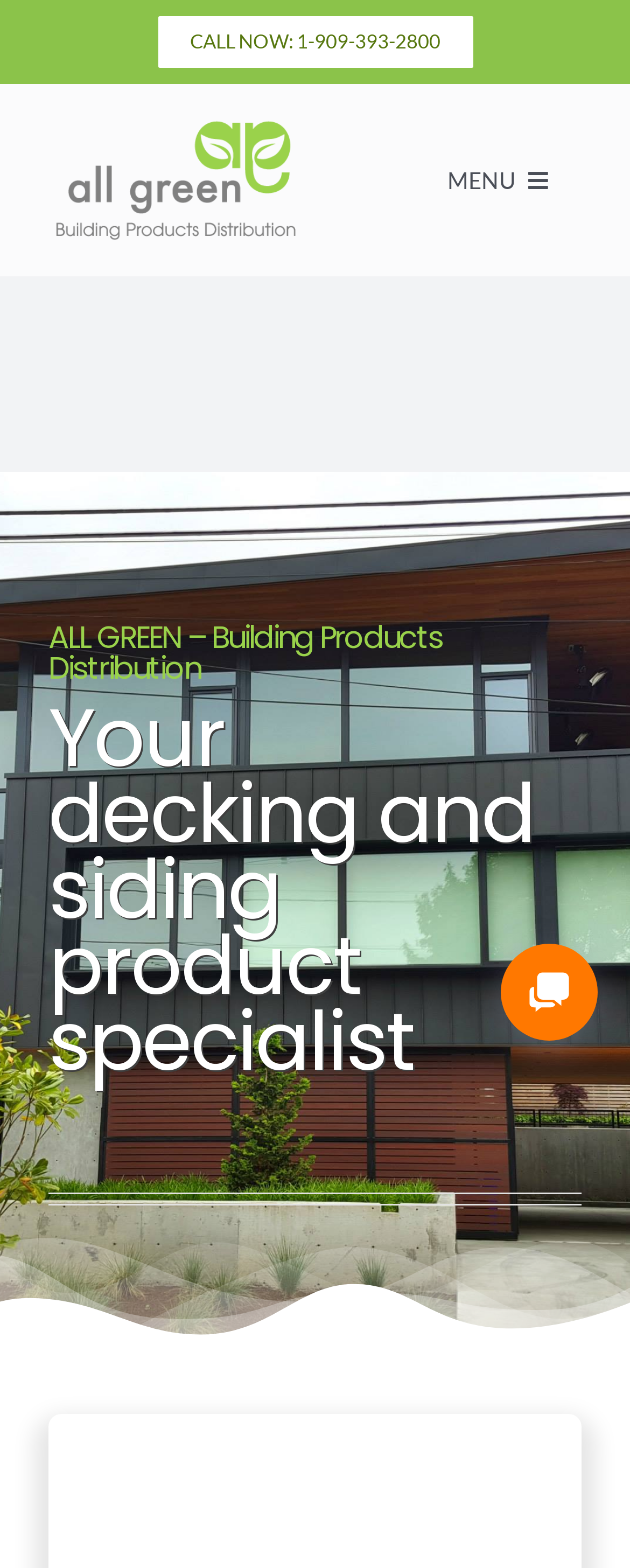Describe every aspect of the webpage in a detailed manner.

The webpage is about All Green Building Products Distribution, a company that specializes in decking and siding products. At the top of the page, there is a call-to-action link "CALL NOW: 1-909-393-2800" positioned near the center, taking up about half of the width. Next to it, there is a logo link "allgreen-bpdist-trans-1-2" on the left side. 

Below these elements, there is a navigation menu bar labeled "main" that spans about three-quarters of the page width, located near the top. The menu bar contains a button labeled "MENU" with an arrow icon, which is not expanded by default.

The page title bar section takes up about a quarter of the page height and spans the full width. It contains two headings: "ALL GREEN – Building Products Distribution" and "Your decking and siding product specialist", both positioned on the left side.

At the bottom of the page, there is a large image that takes up the full width and about a quarter of the page height. Below the image, there is a link "portfolio-resysta-building-products" positioned on the left side.

On the right side of the page, there is an iframe that takes up about a quarter of the page width and height.